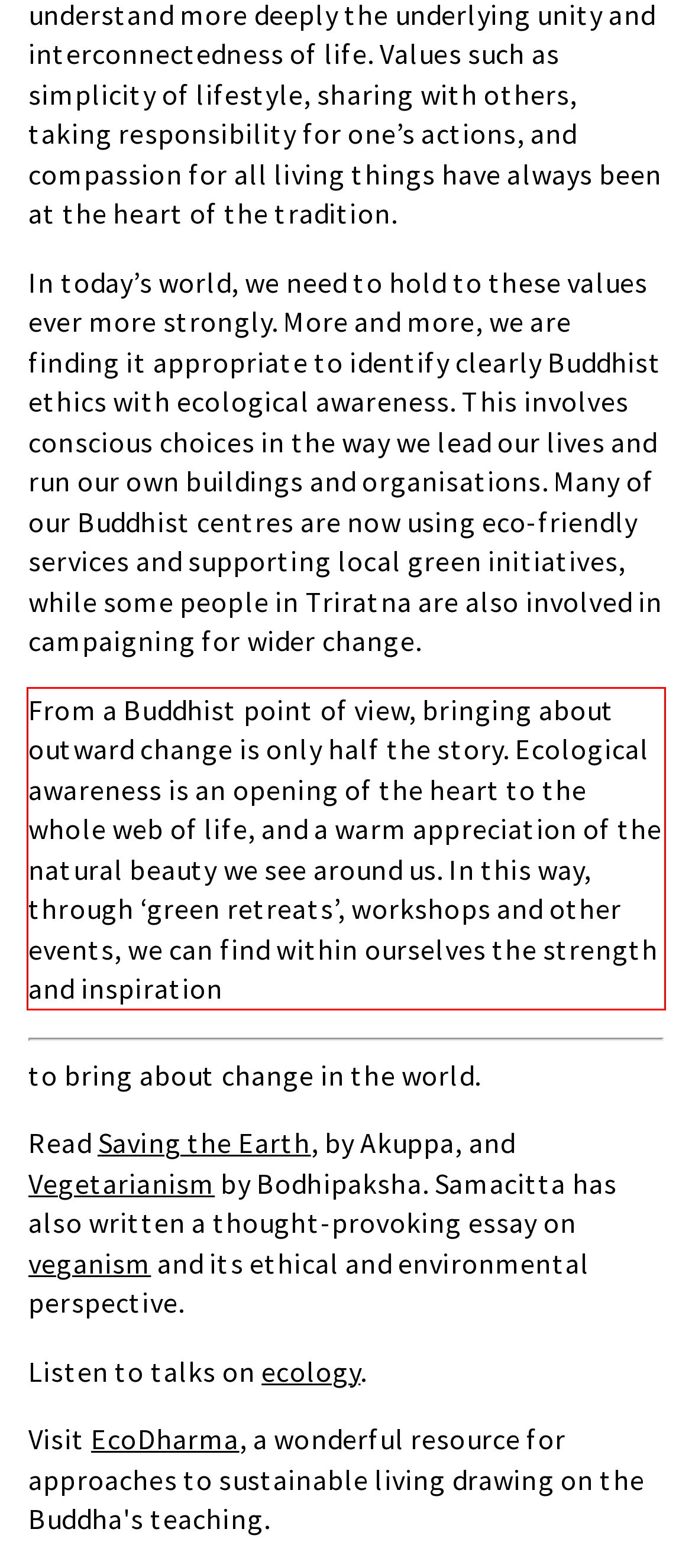Observe the screenshot of the webpage that includes a red rectangle bounding box. Conduct OCR on the content inside this red bounding box and generate the text.

From a Buddhist point of view, bringing about outward change is only half the story. Ecological awareness is an opening of the heart to the whole web of life, and a warm appreciation of the natural beauty we see around us. In this way, through ‘green retreats’, workshops and other events, we can find within ourselves the strength and inspiration